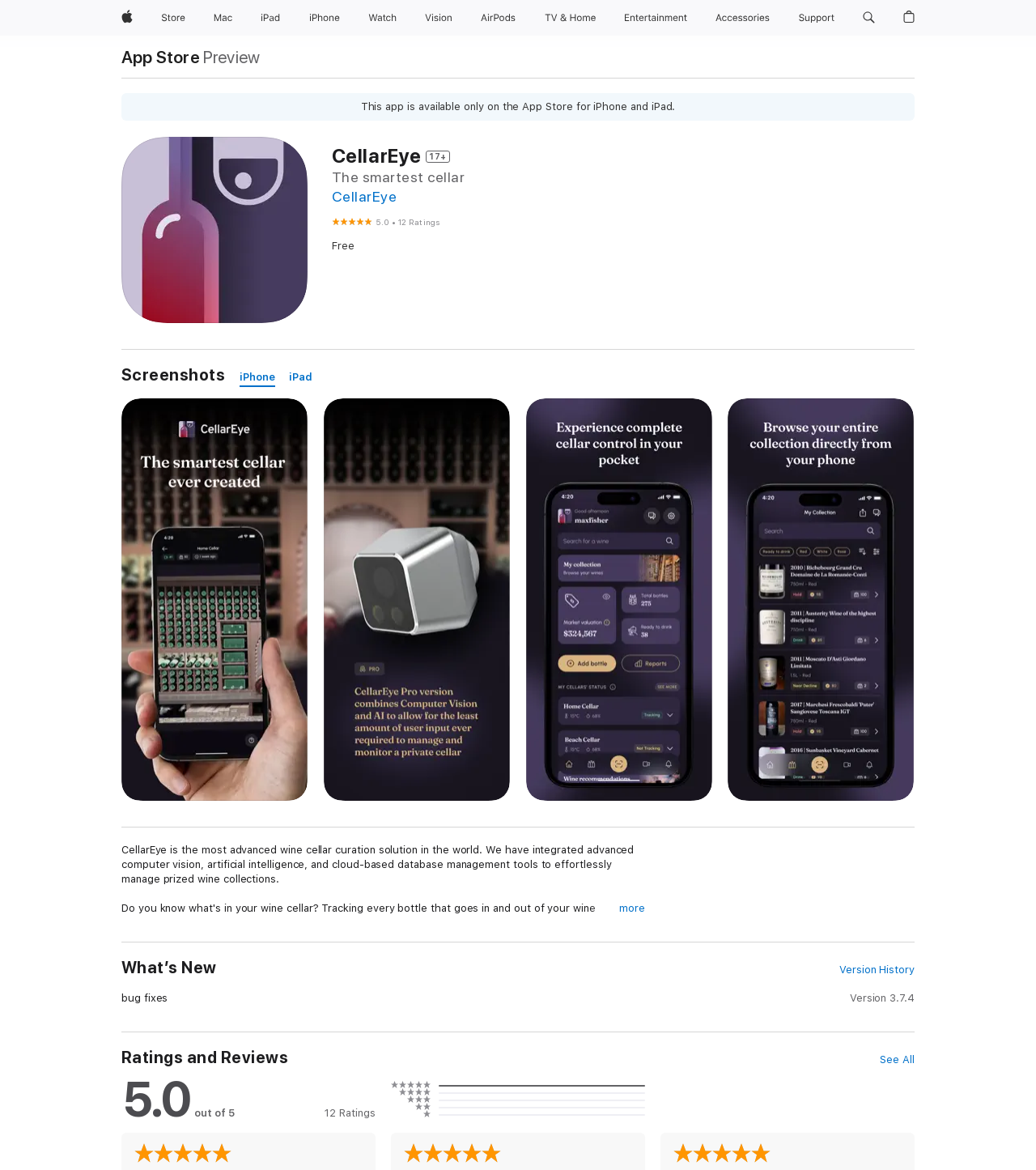Show the bounding box coordinates for the element that needs to be clicked to execute the following instruction: "Go to iPhone". Provide the coordinates in the form of four float numbers between 0 and 1, i.e., [left, top, right, bottom].

[0.231, 0.315, 0.266, 0.331]